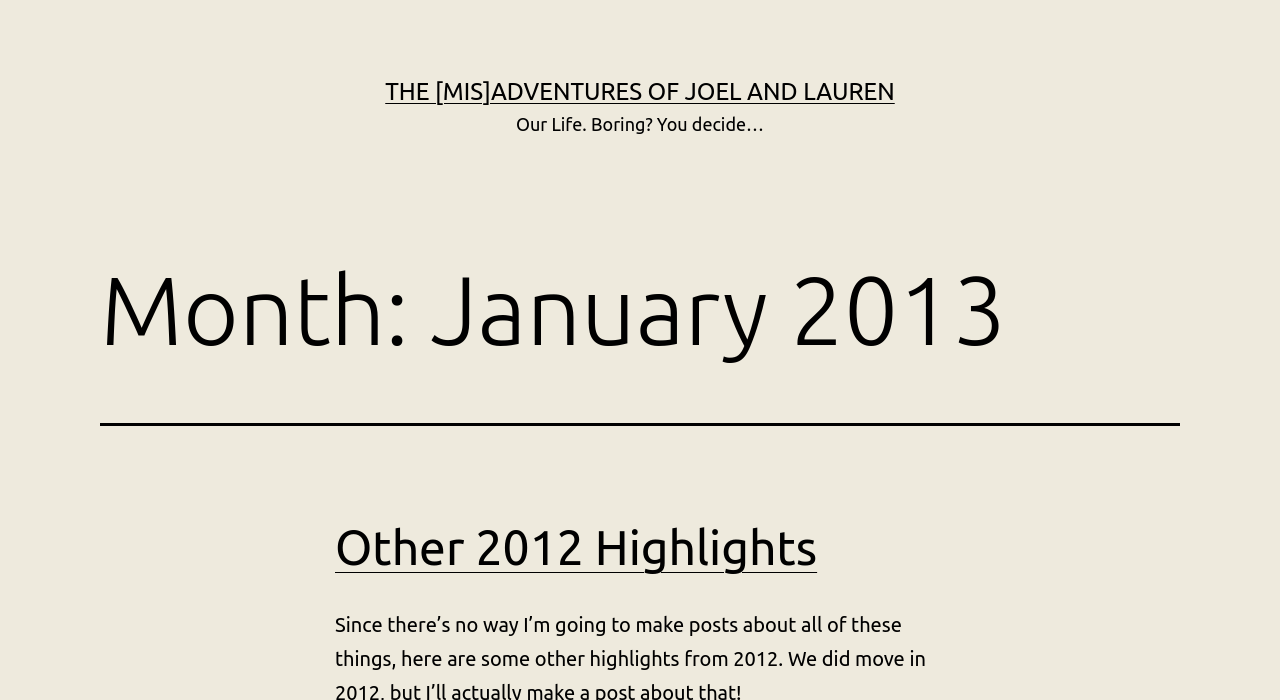Respond to the following question using a concise word or phrase: 
What is the width of the header element?

Almost full width